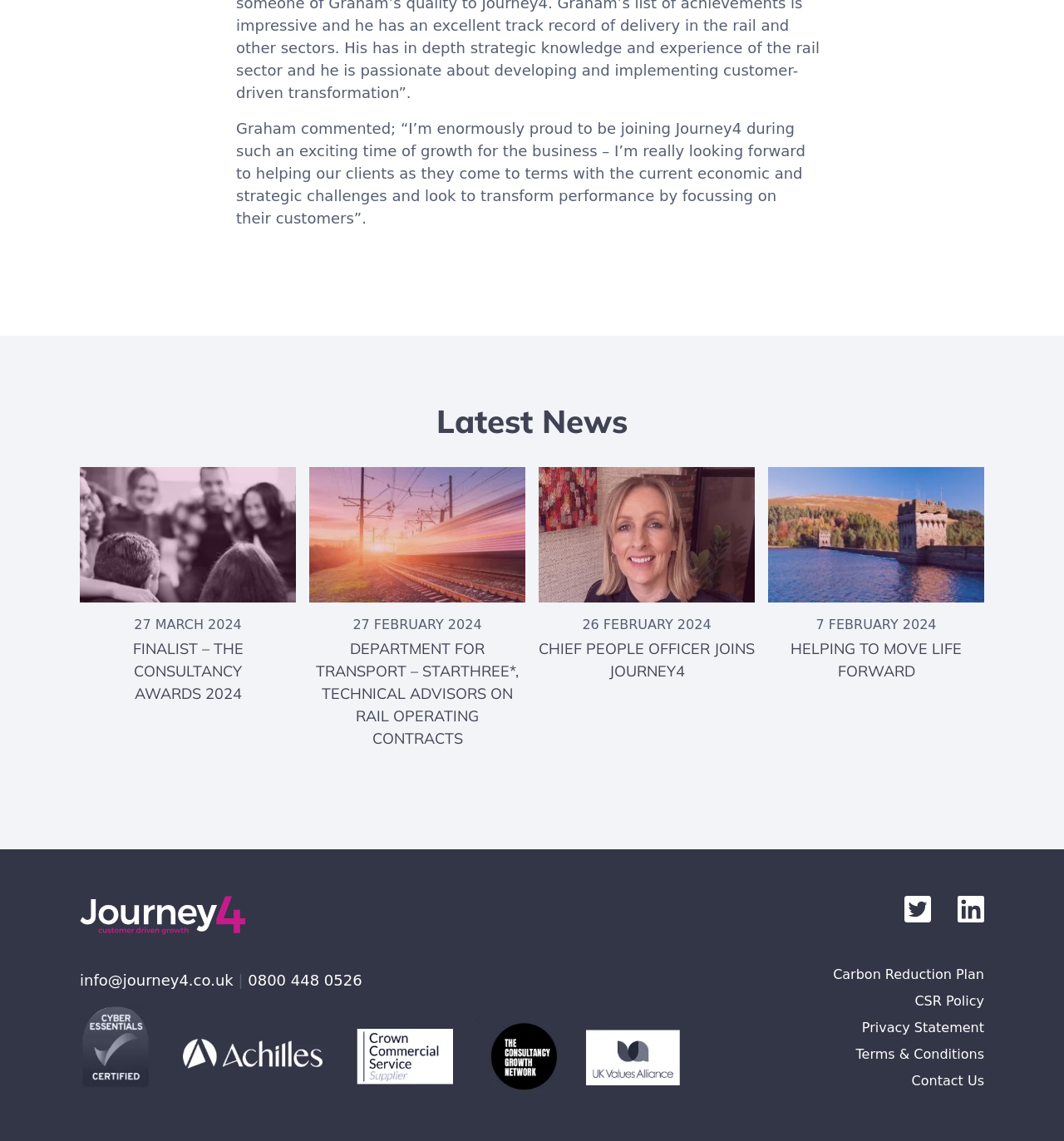What is the latest news category?
Craft a detailed and extensive response to the question.

The webpage has a heading element with the text 'Latest News', which suggests that the latest news category is a section on the webpage that displays recent news or updates.